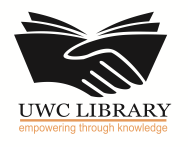What is the tagline of the UWC Library?
Please answer the question as detailed as possible based on the image.

The tagline 'empowering through knowledge' is presented in a lighter font below the main title, highlighting the library's mission to promote education and support its community through accessible information resources.